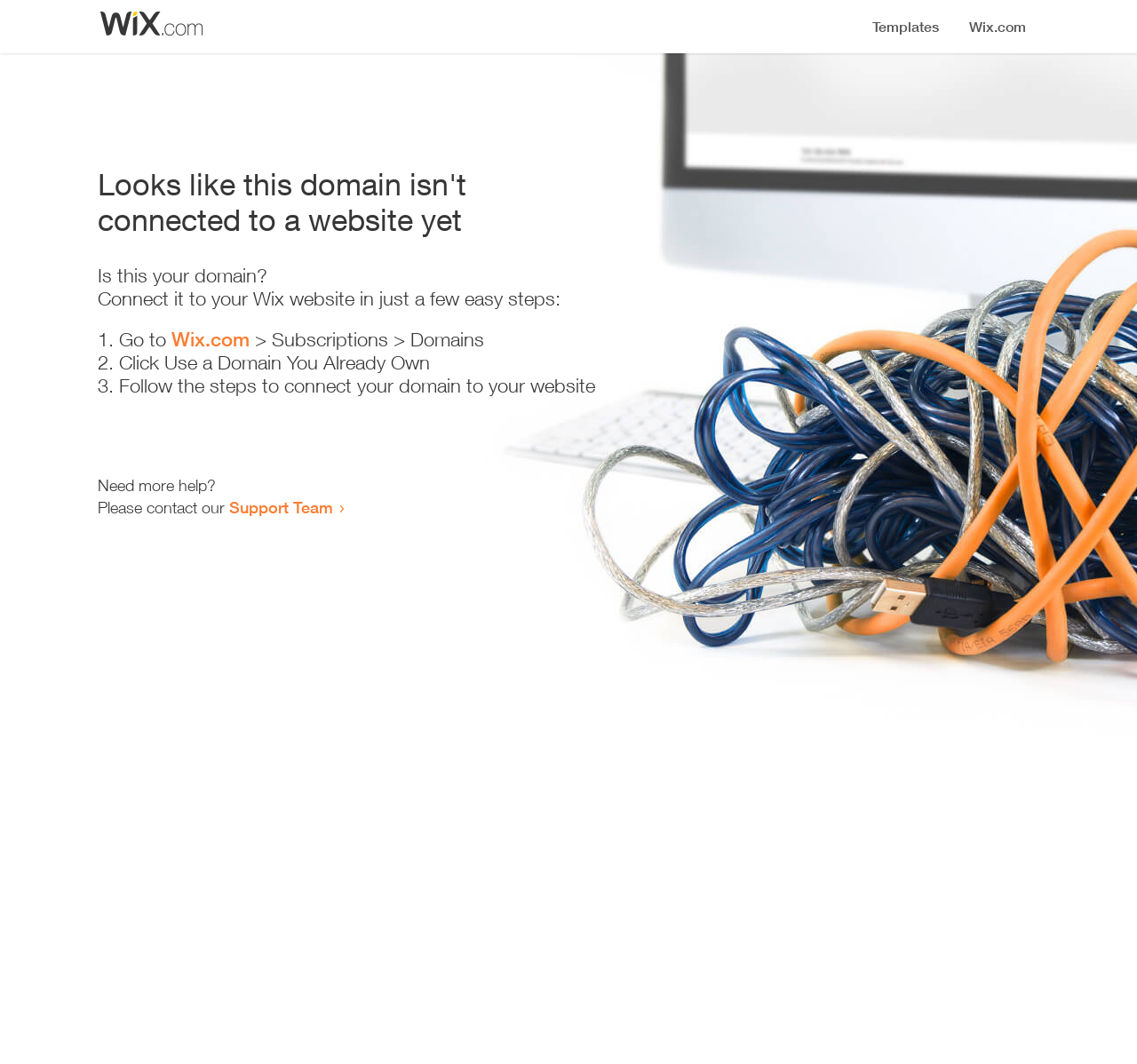Highlight the bounding box of the UI element that corresponds to this description: "Support Team".

[0.202, 0.467, 0.293, 0.486]